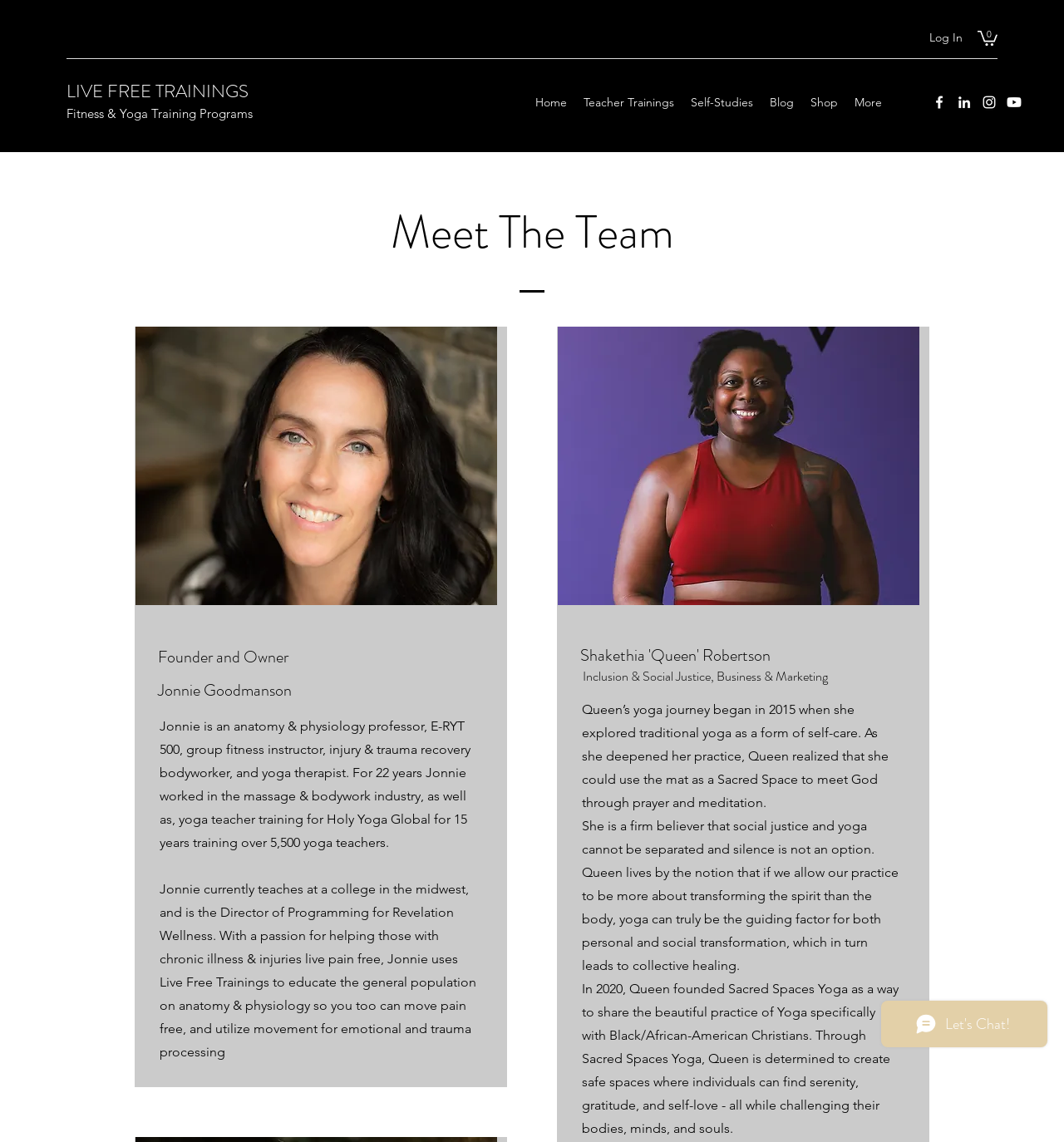Please find and report the primary heading text from the webpage.

Meet The Team